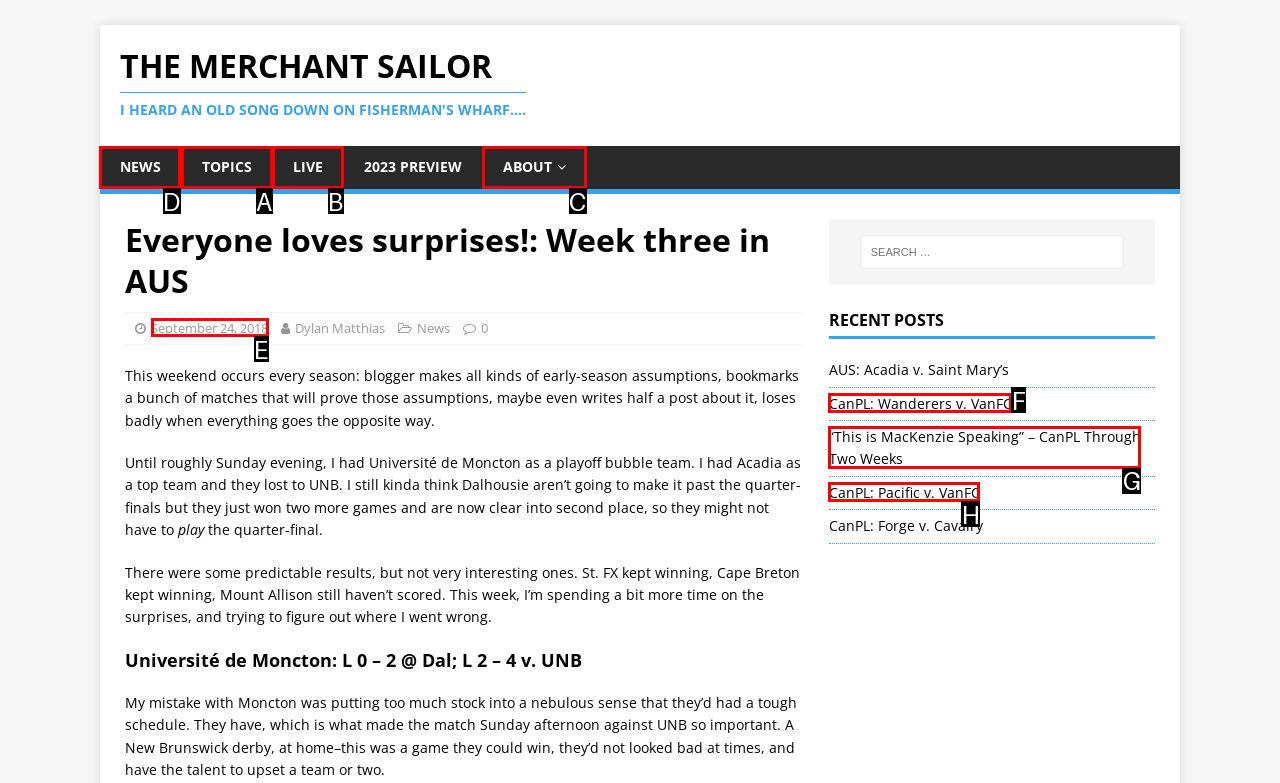Tell me which one HTML element I should click to complete the following task: Go to the 'NEWS' section Answer with the option's letter from the given choices directly.

D